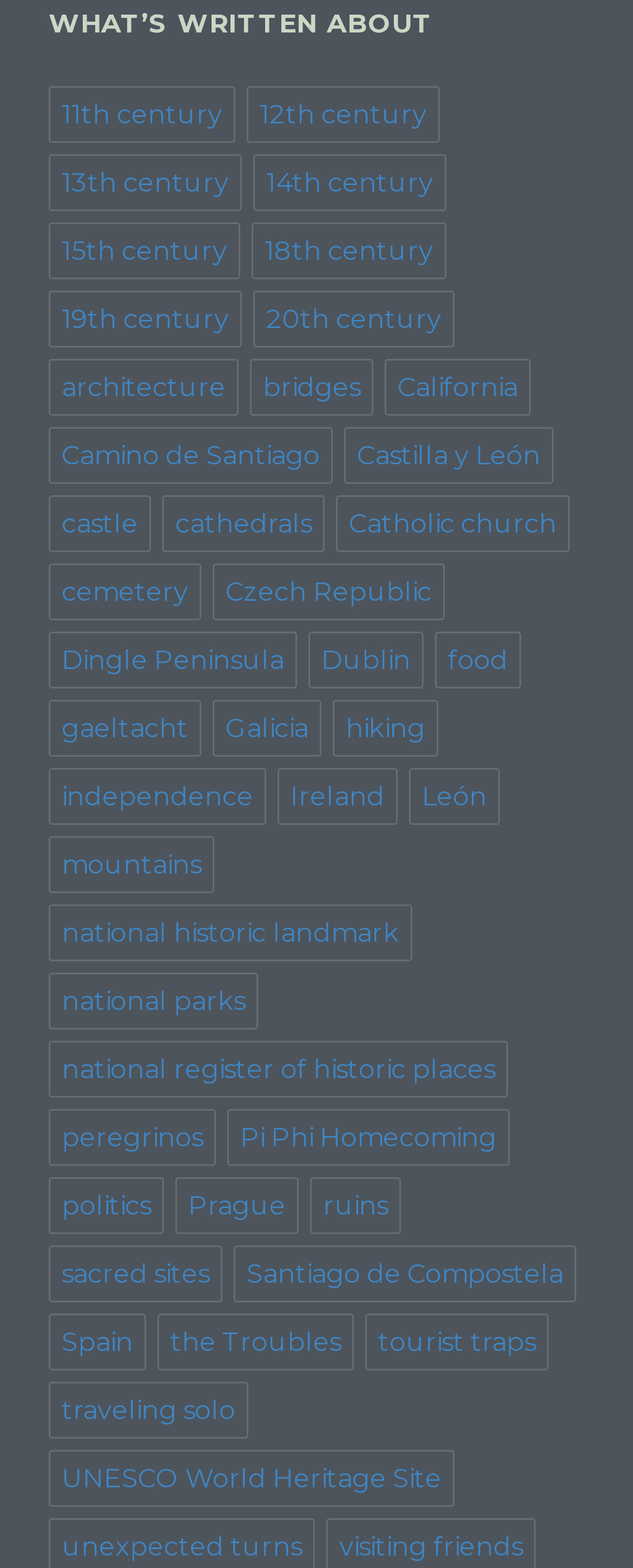Pinpoint the bounding box coordinates of the area that should be clicked to complete the following instruction: "Visit the link for Ireland". The coordinates must be given as four float numbers between 0 and 1, i.e., [left, top, right, bottom].

[0.438, 0.49, 0.628, 0.526]